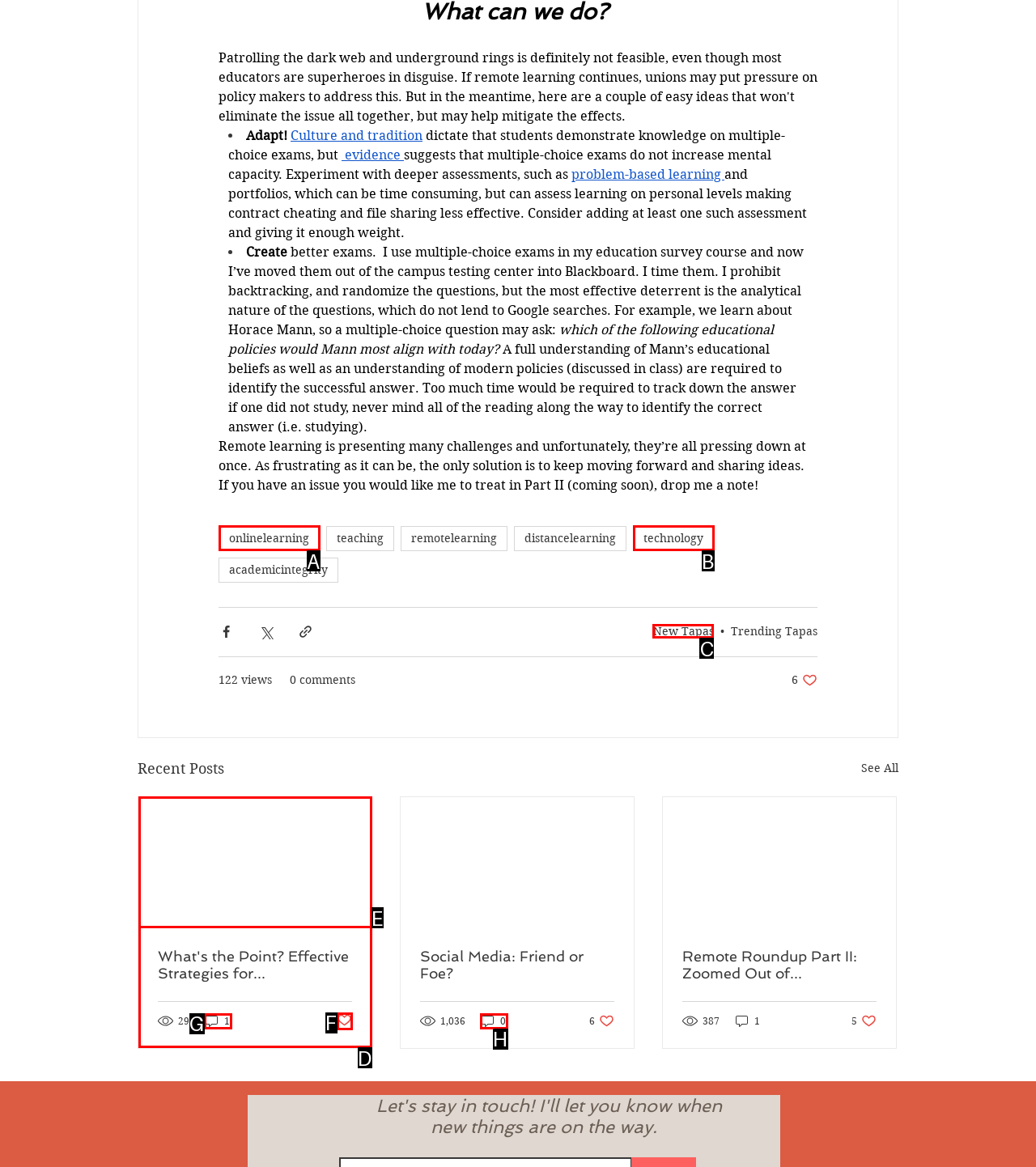Determine which HTML element I should select to execute the task: Click on the 'New Tapas' link
Reply with the corresponding option's letter from the given choices directly.

C